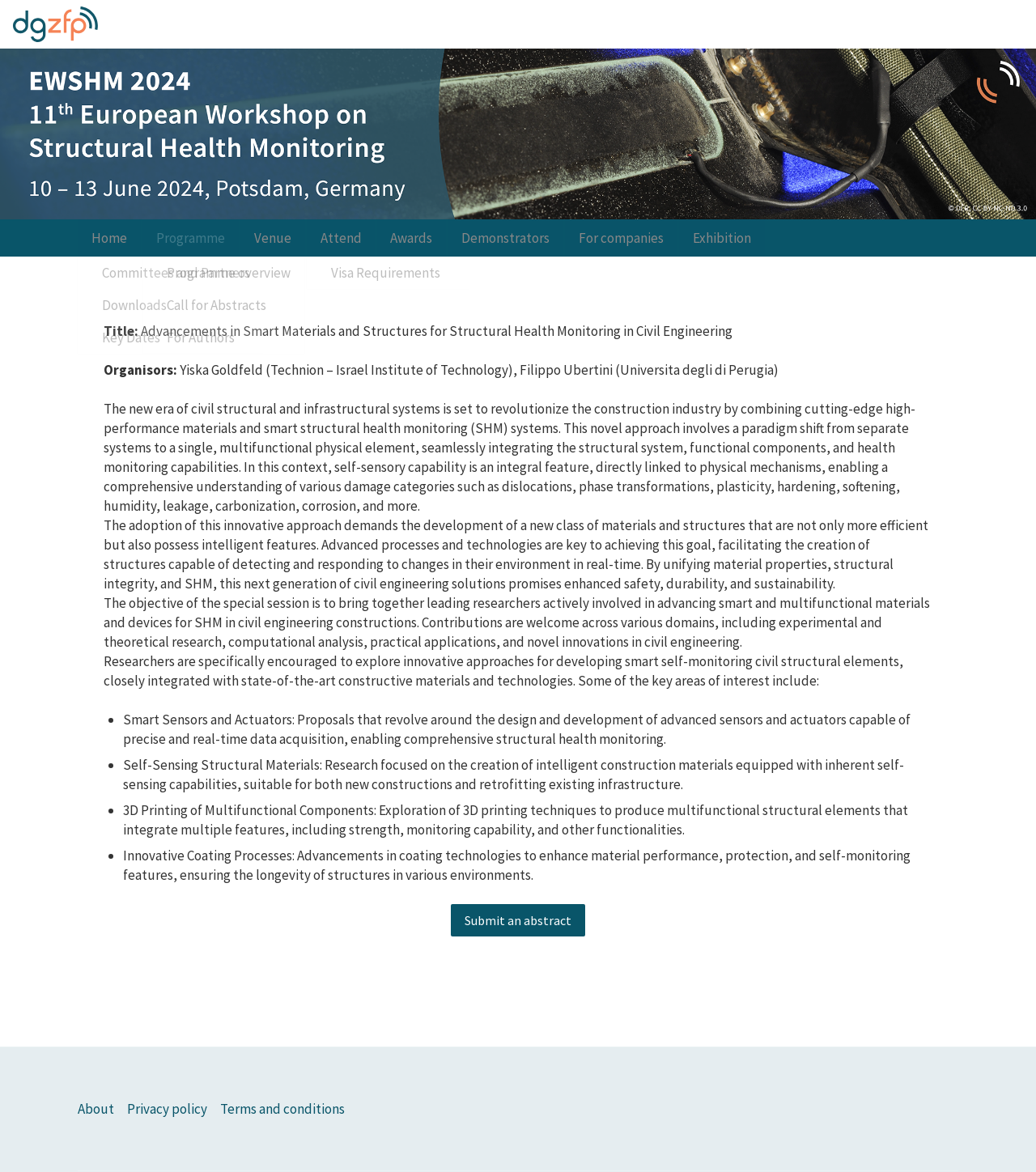What is the name of the conference?
Based on the screenshot, respond with a single word or phrase.

EWSHM 2024